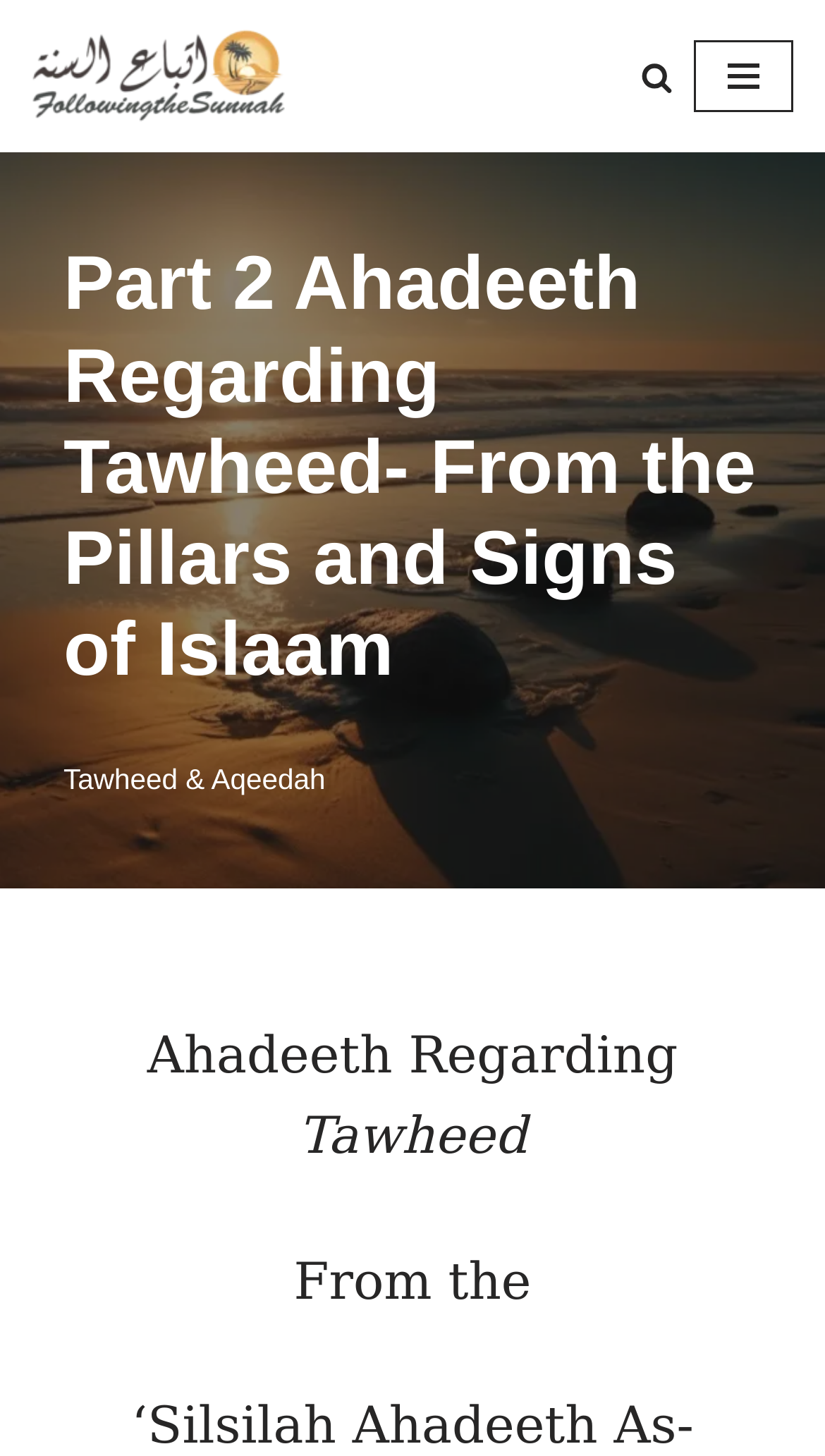Extract the bounding box coordinates for the HTML element that matches this description: "Skip to content". The coordinates should be four float numbers between 0 and 1, i.e., [left, top, right, bottom].

[0.0, 0.046, 0.077, 0.076]